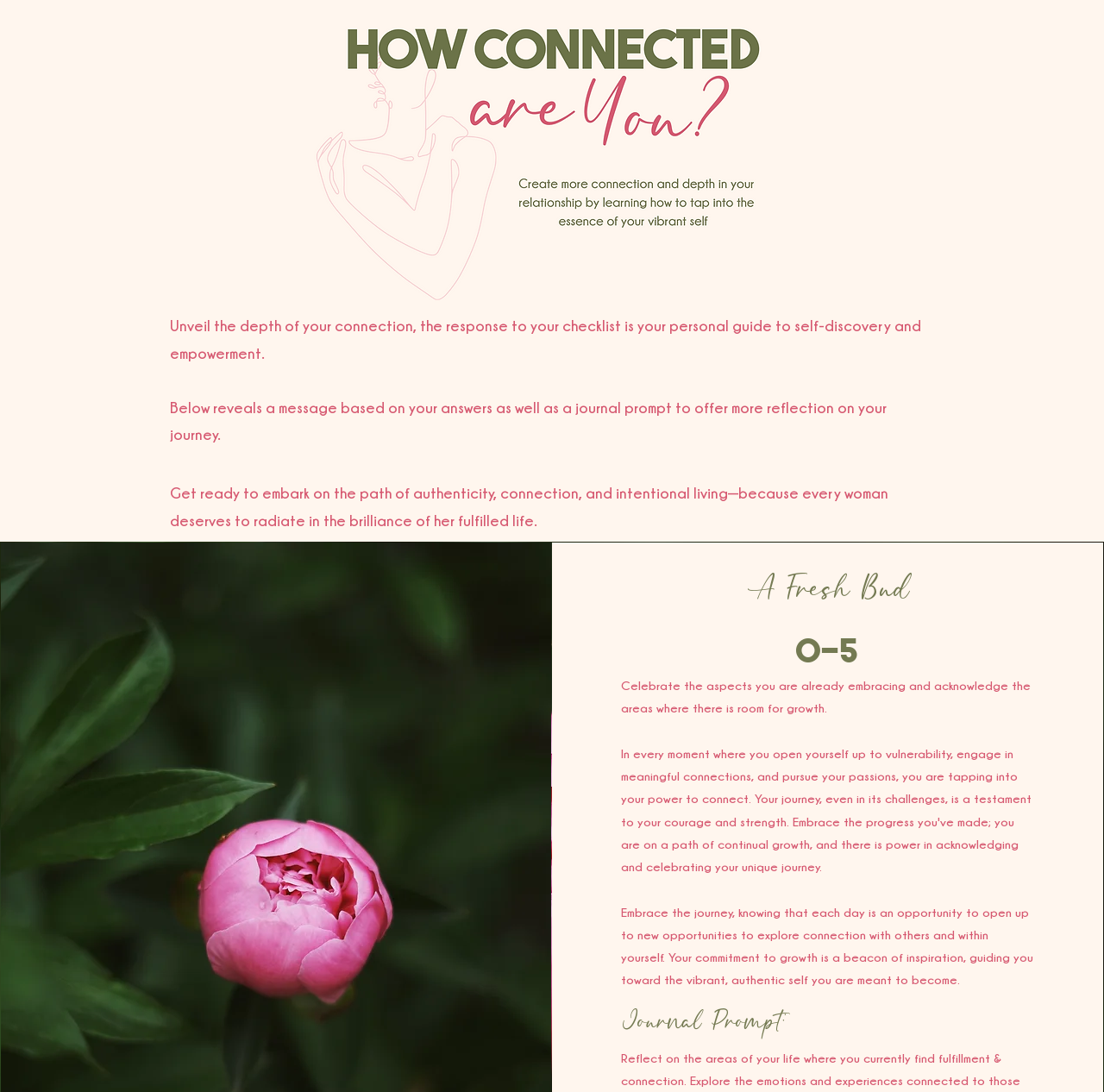What is the main theme of this webpage?
Please provide a single word or phrase answer based on the image.

Intimacy Evolution